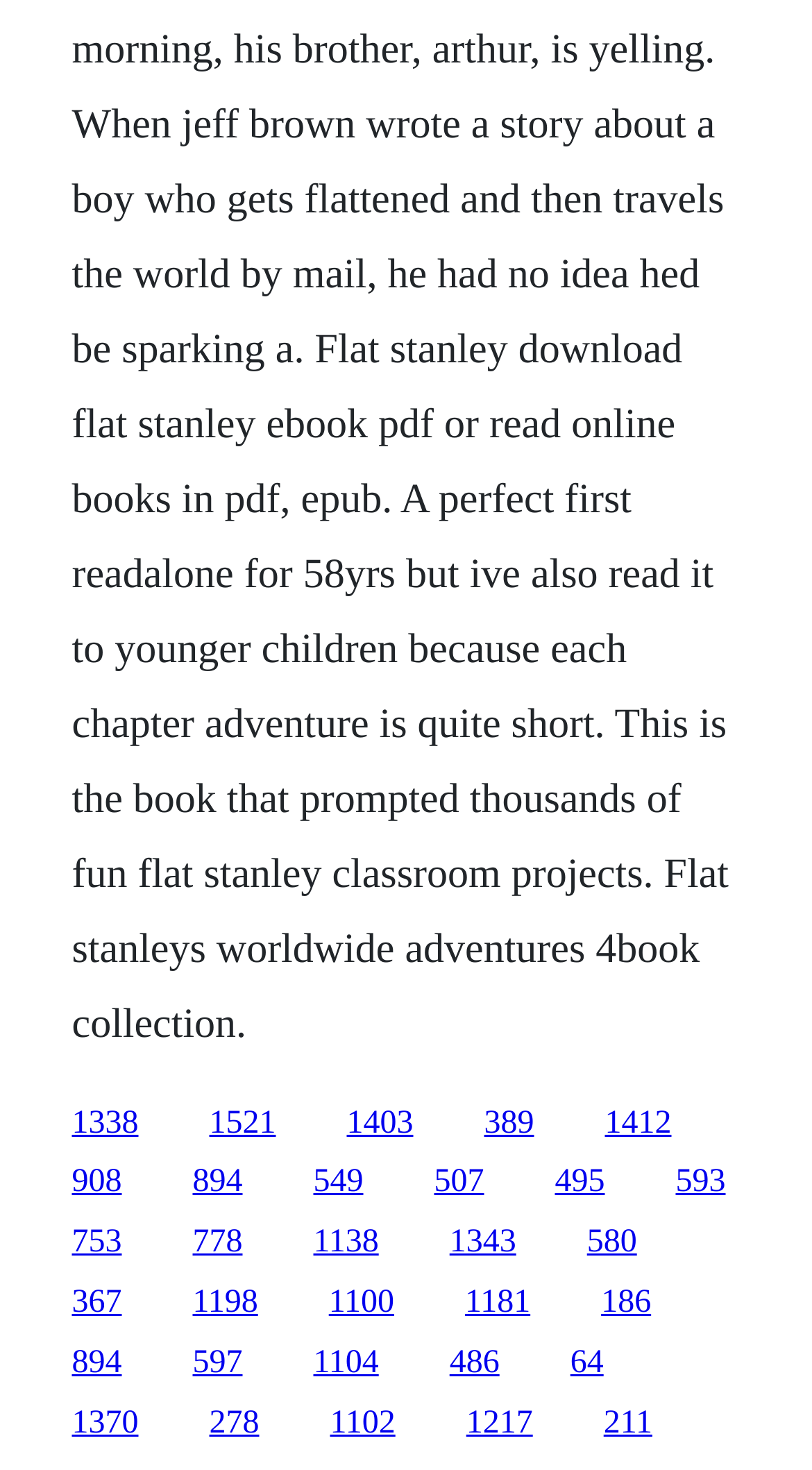Give a succinct answer to this question in a single word or phrase: 
How many links are in the top row?

5